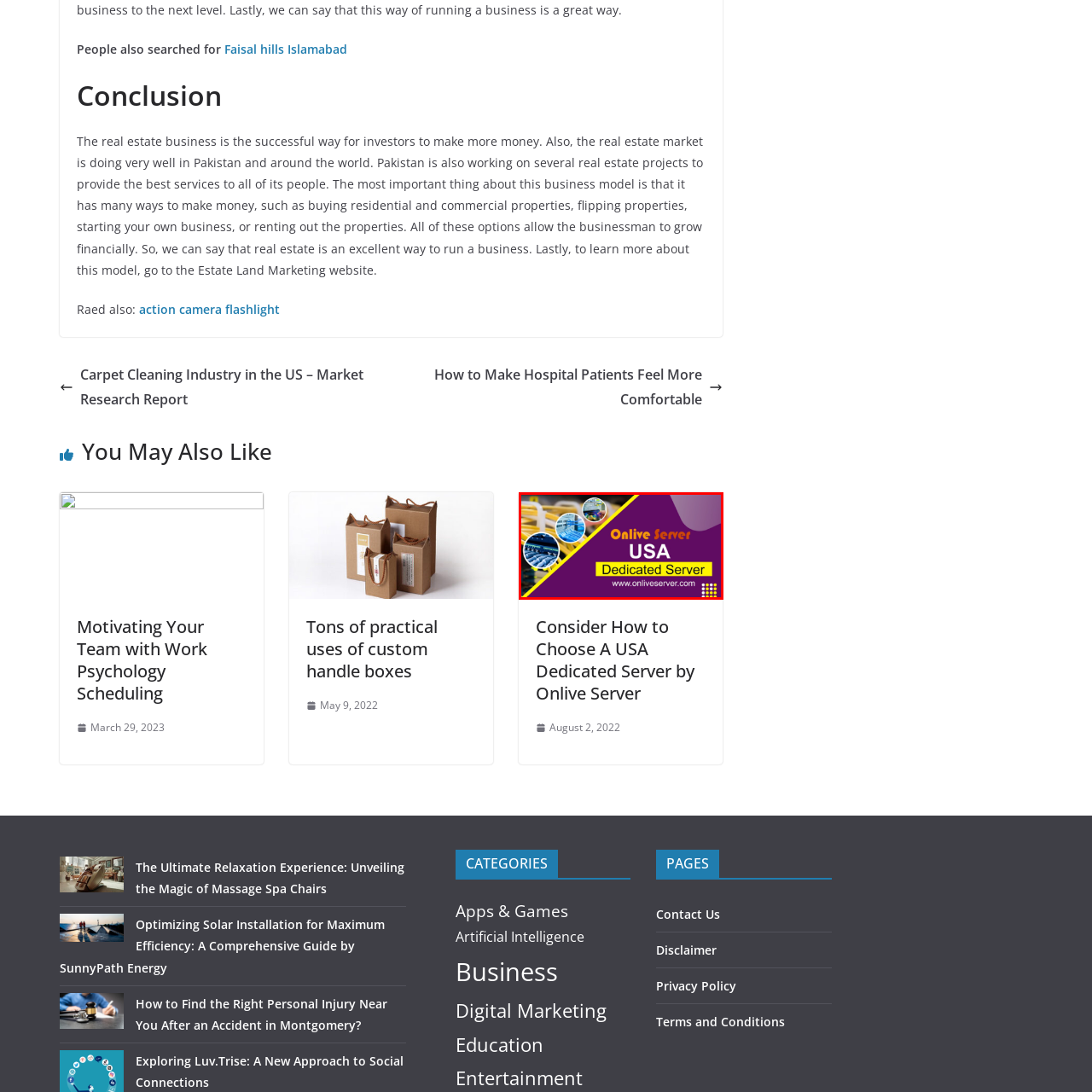What is shown in the circular images?
Review the image highlighted by the red bounding box and respond with a brief answer in one word or phrase.

Network cables and server hardware